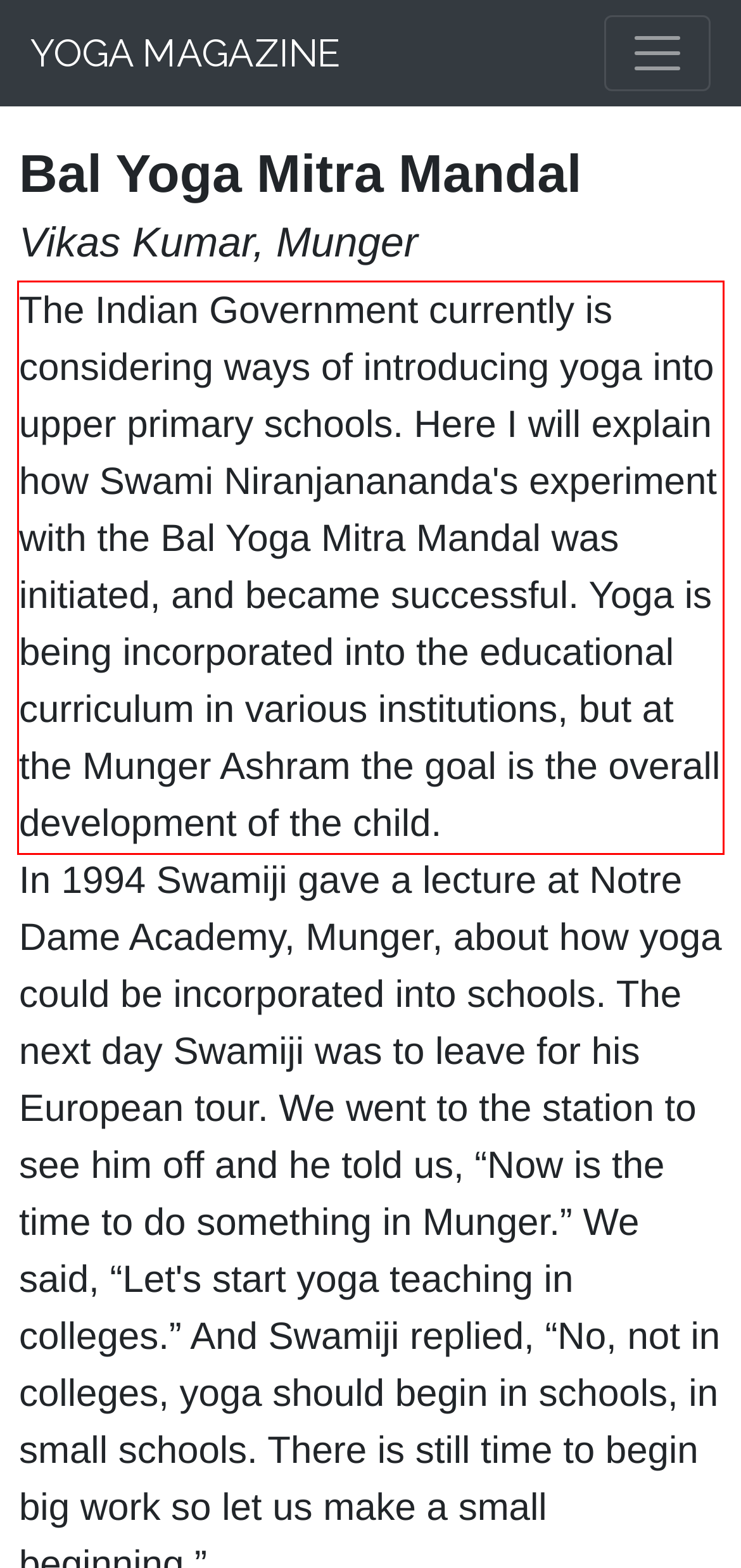Please analyze the screenshot of a webpage and extract the text content within the red bounding box using OCR.

The Indian Government currently is considering ways of introducing yoga into upper primary schools. Here I will explain how Swami Niranjanananda's experiment with the Bal Yoga Mitra Mandal was initiated, and became successful. Yoga is being incorporated into the educational curriculum in various institutions, but at the Munger Ashram the goal is the overall development of the child.